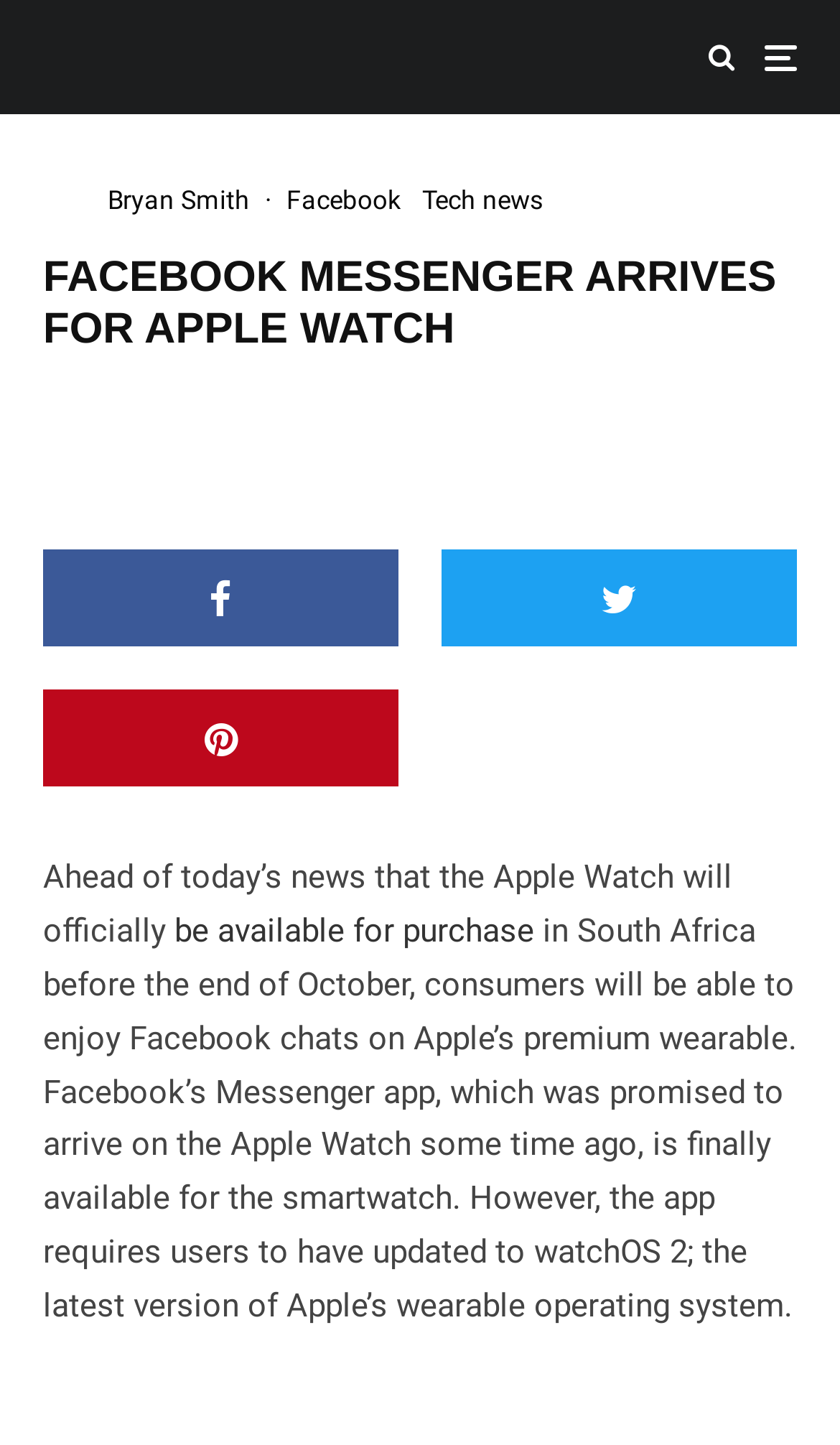Provide the bounding box coordinates of the UI element that matches the description: "Tech news".

[0.503, 0.125, 0.646, 0.155]